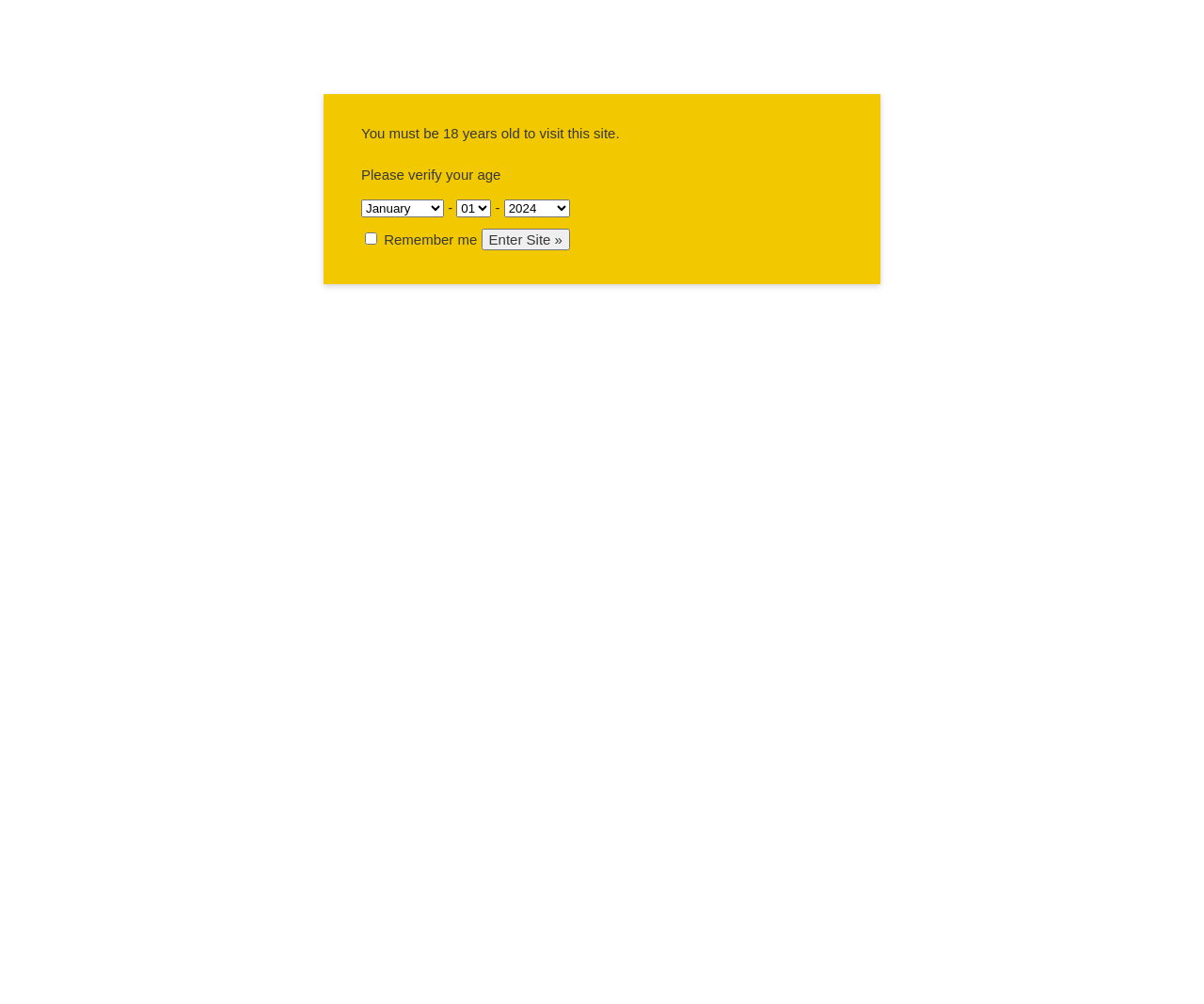From the webpage screenshot, predict the bounding box of the UI element that matches this description: "Contact Us".

[0.446, 0.254, 0.521, 0.294]